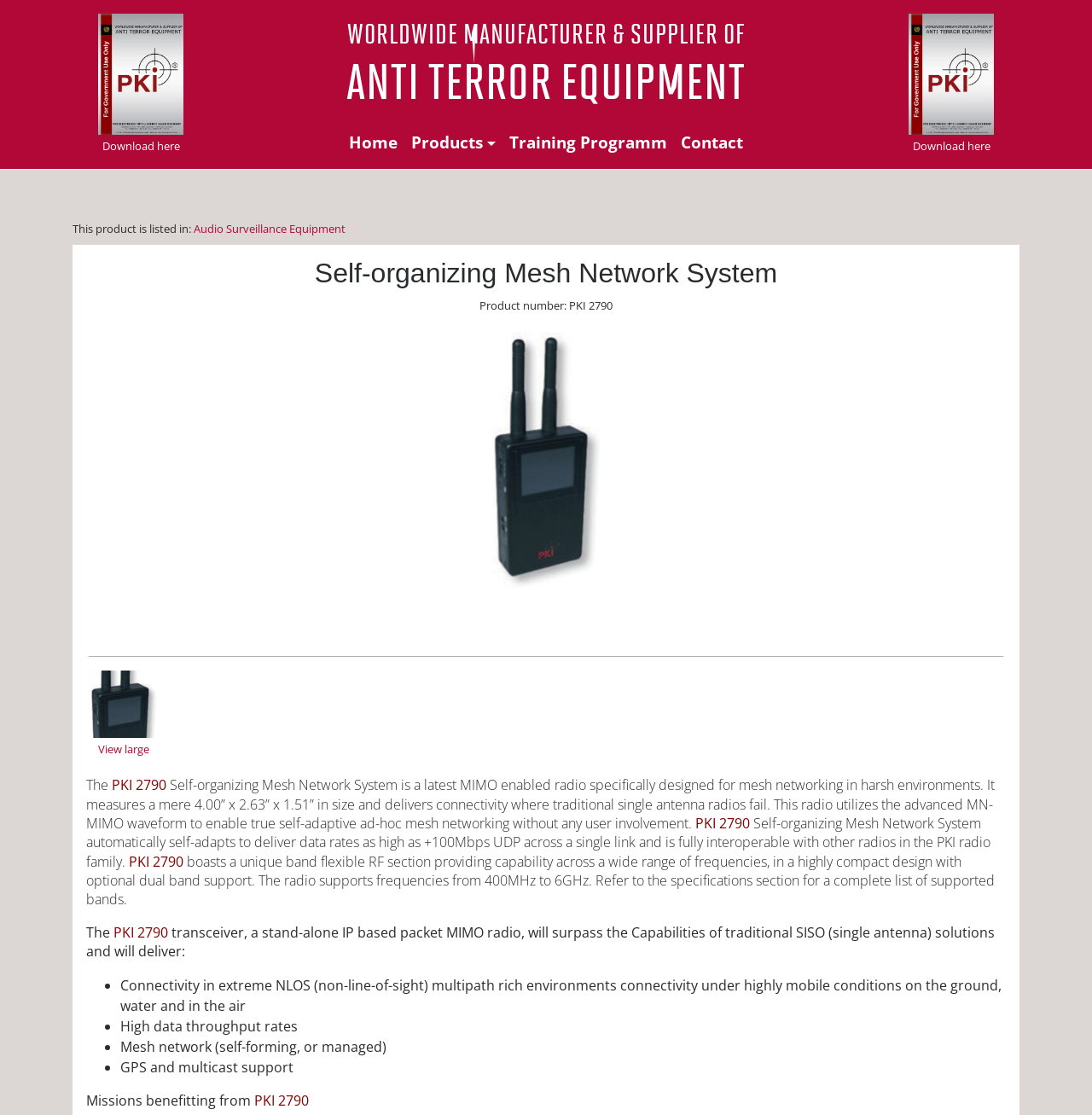What is the frequency range of the Self-organizing Mesh Network System?
Use the image to answer the question with a single word or phrase.

400MHz to 6GHz